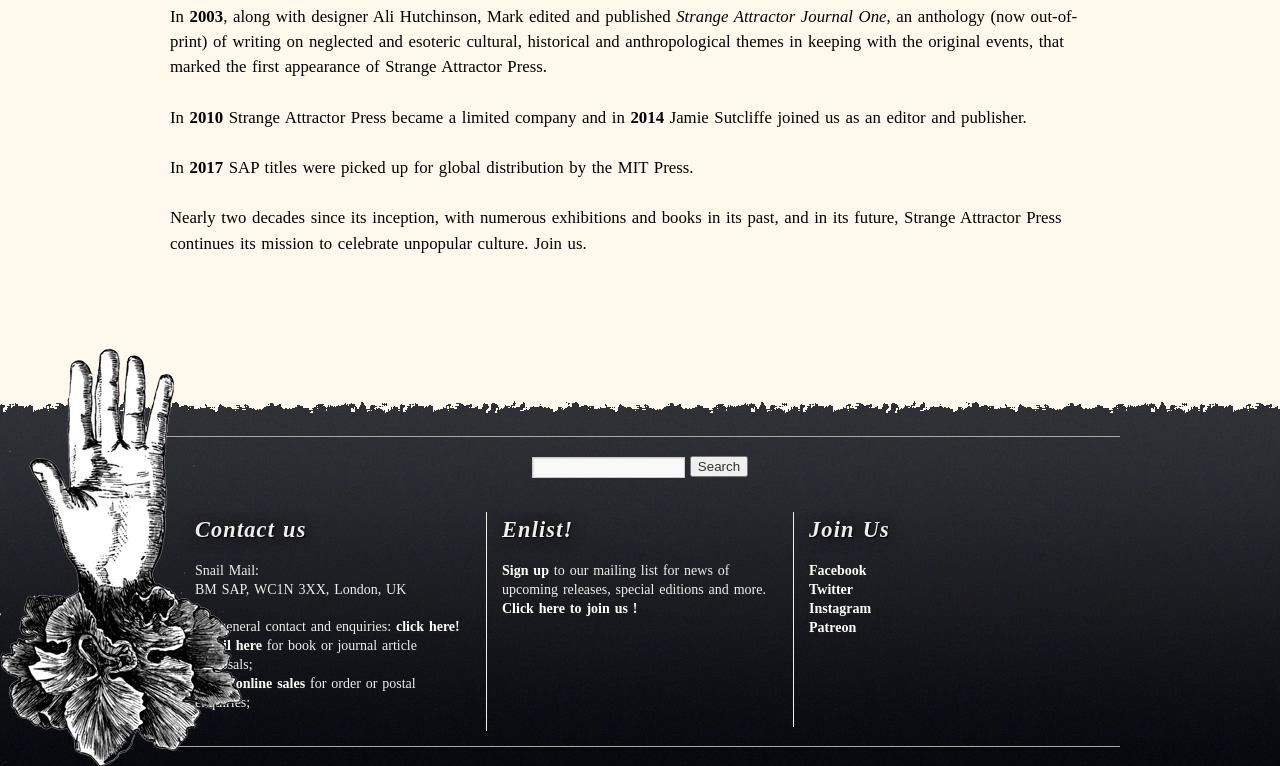What is the year when Strange Attractor Press became a limited company?
Examine the screenshot and reply with a single word or phrase.

2010